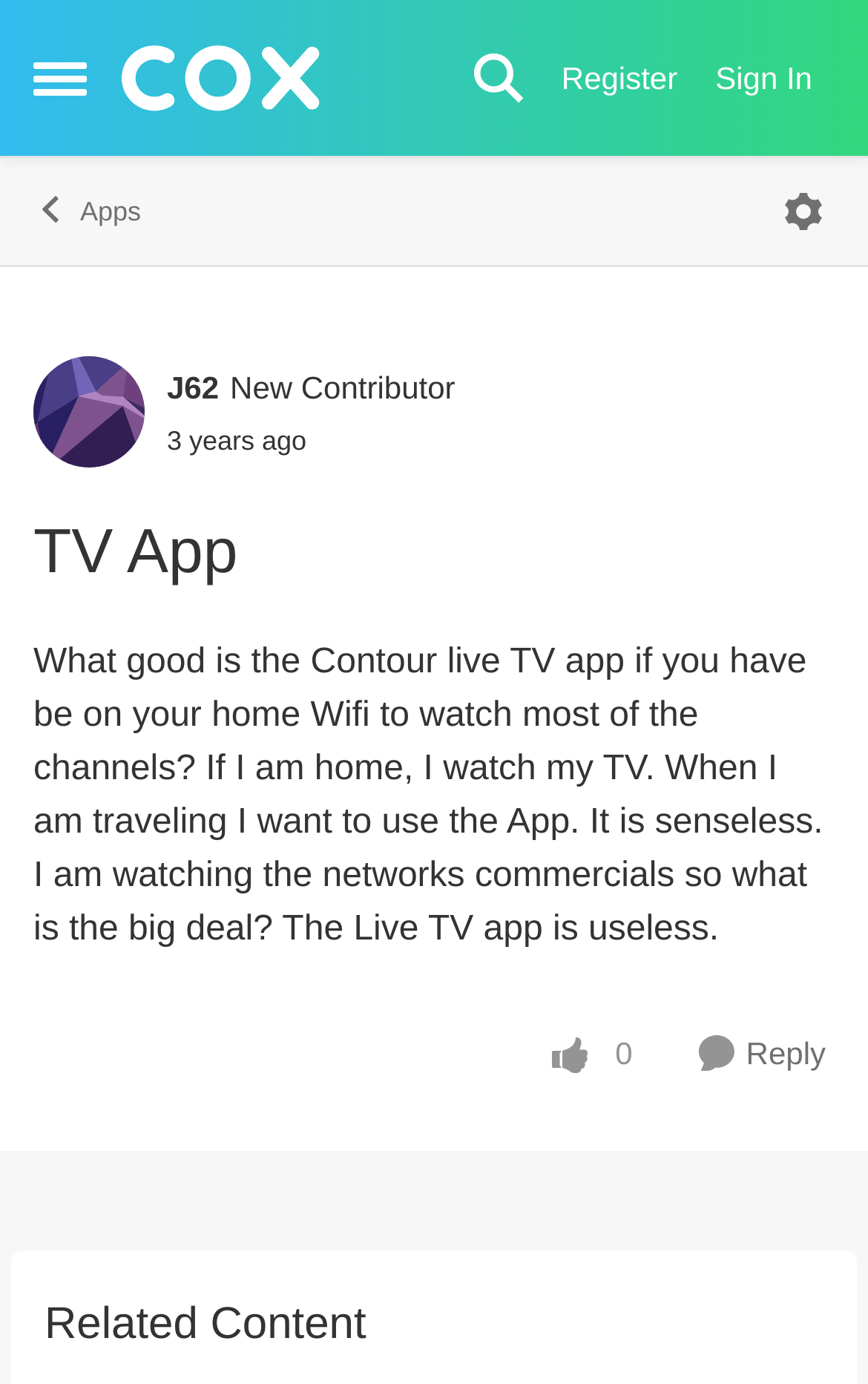For the element described, predict the bounding box coordinates as (top-left x, top-left y, bottom-right x, bottom-right y). All values should be between 0 and 1. Element description: aria-label="Author name J62"

[0.038, 0.257, 0.167, 0.338]